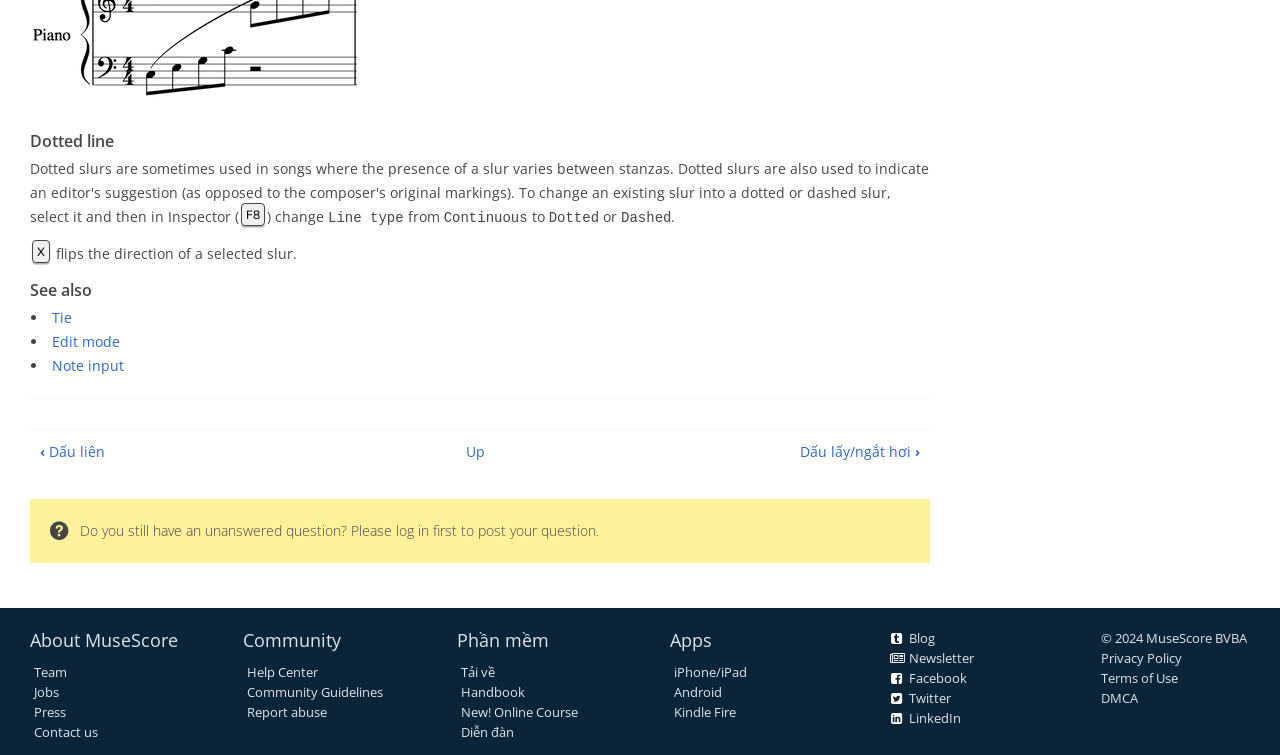Please specify the bounding box coordinates of the element that should be clicked to execute the given instruction: 'Post a question'. Ensure the coordinates are four float numbers between 0 and 1, expressed as [left, top, right, bottom].

[0.274, 0.689, 0.357, 0.715]